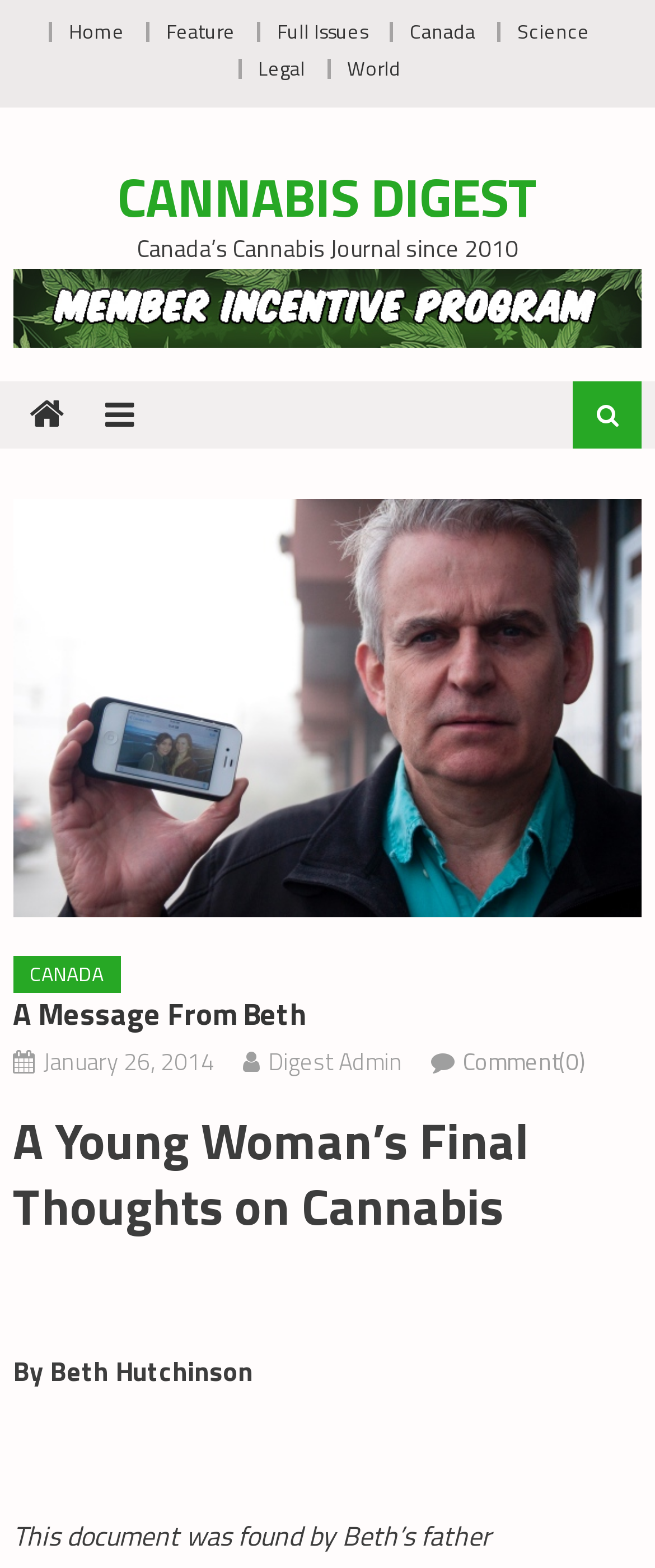Determine the bounding box for the HTML element described here: "Digest Admin". The coordinates should be given as [left, top, right, bottom] with each number being a float between 0 and 1.

[0.41, 0.666, 0.615, 0.688]